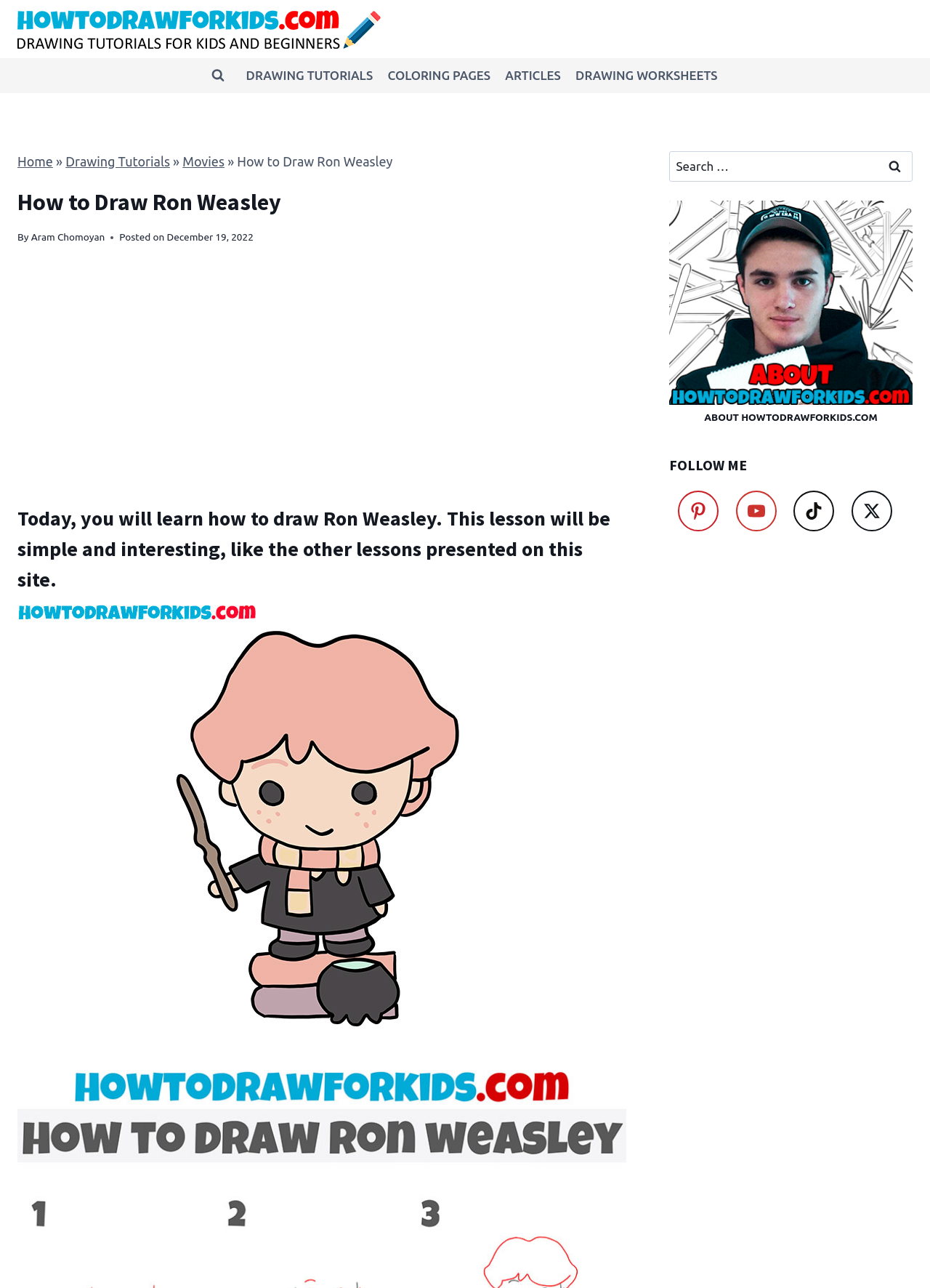Kindly determine the bounding box coordinates of the area that needs to be clicked to fulfill this instruction: "Go to 'DRAWING TUTORIALS'".

[0.257, 0.045, 0.409, 0.072]